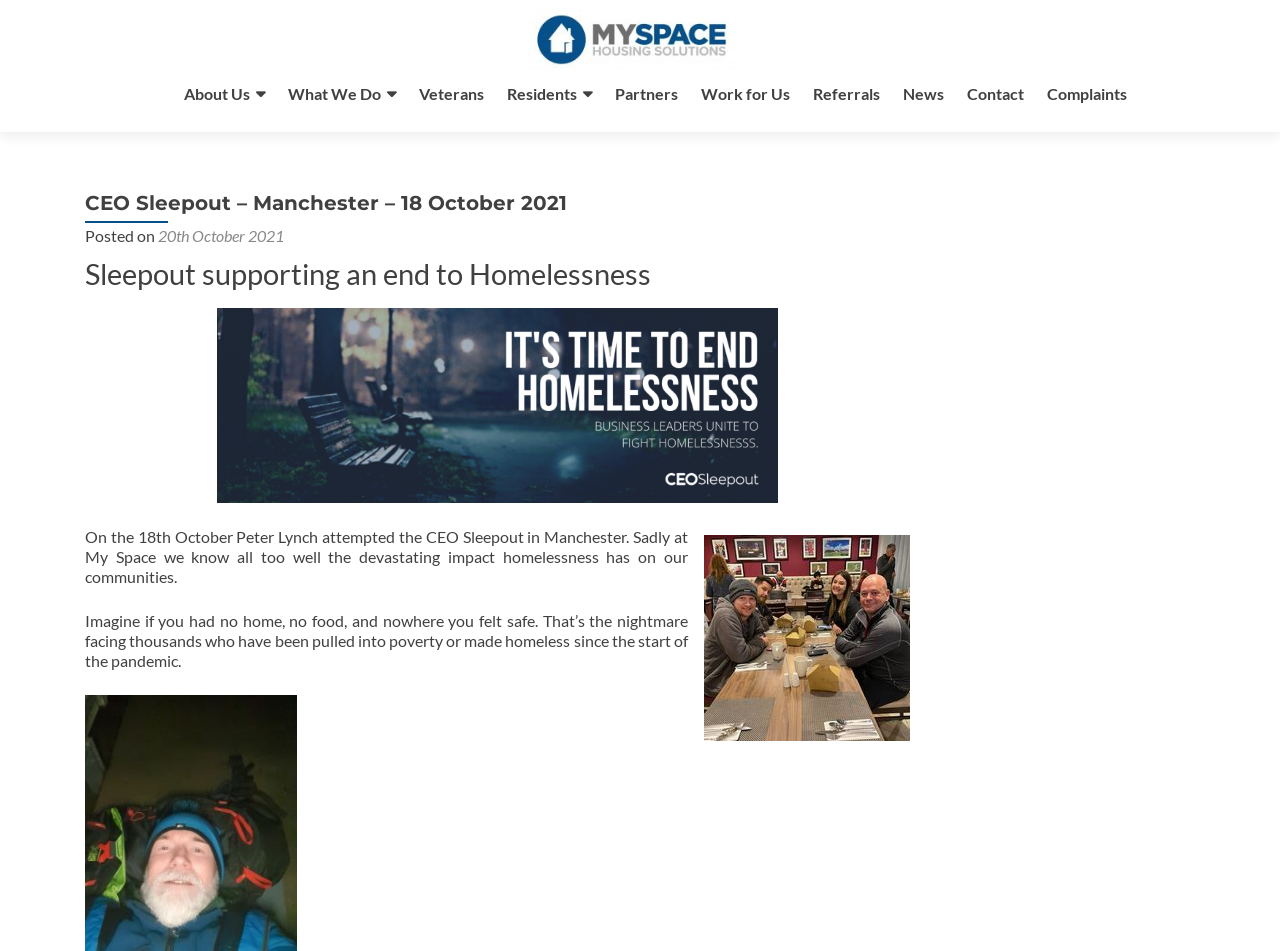Extract the bounding box coordinates for the described element: "20th October 202120th October 2021". The coordinates should be represented as four float numbers between 0 and 1: [left, top, right, bottom].

[0.123, 0.238, 0.222, 0.258]